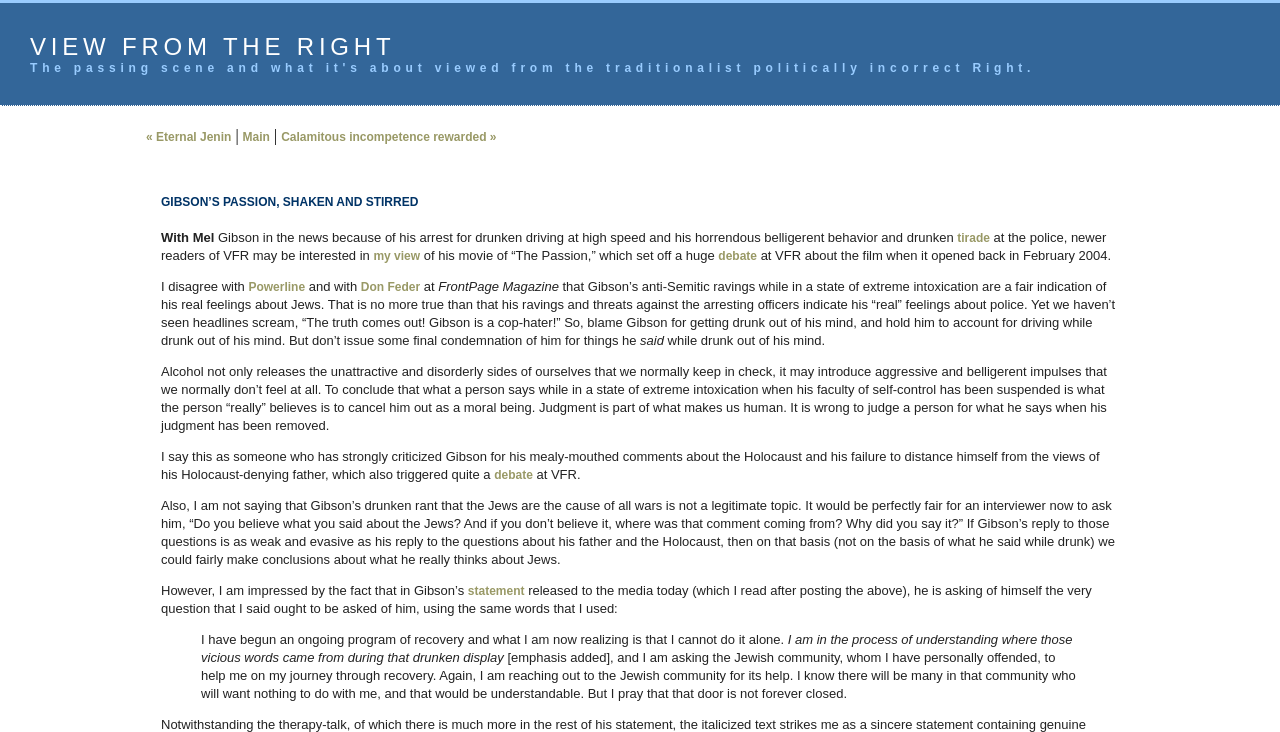Please identify the bounding box coordinates of the element I should click to complete this instruction: 'Click on 'VIEW FROM THE RIGHT''. The coordinates should be given as four float numbers between 0 and 1, like this: [left, top, right, bottom].

[0.023, 0.045, 0.309, 0.082]